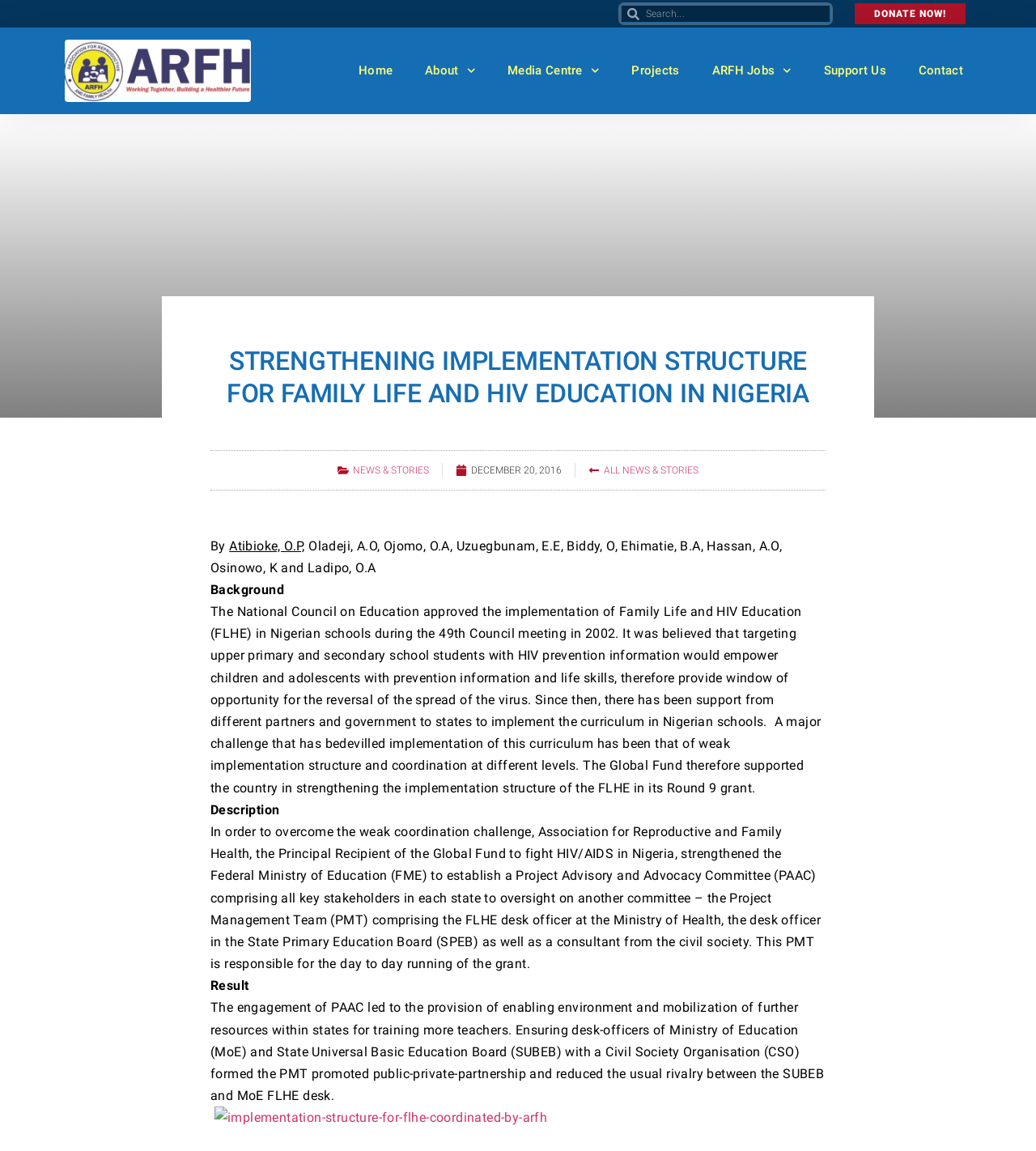What is the result of engaging PAAC?
Answer with a single word or phrase by referring to the visual content.

Enabling environment